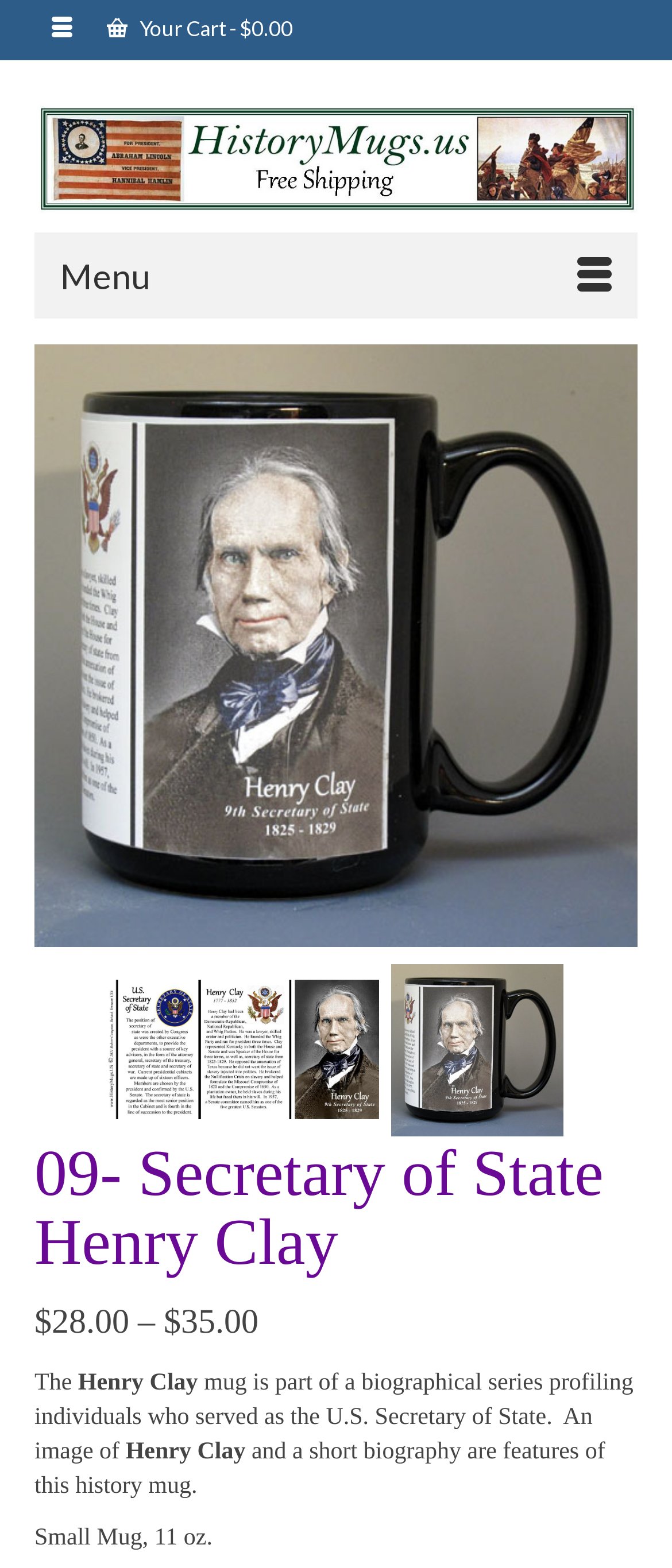Given the following UI element description: "Menu", find the bounding box coordinates in the webpage screenshot.

[0.051, 0.148, 0.949, 0.203]